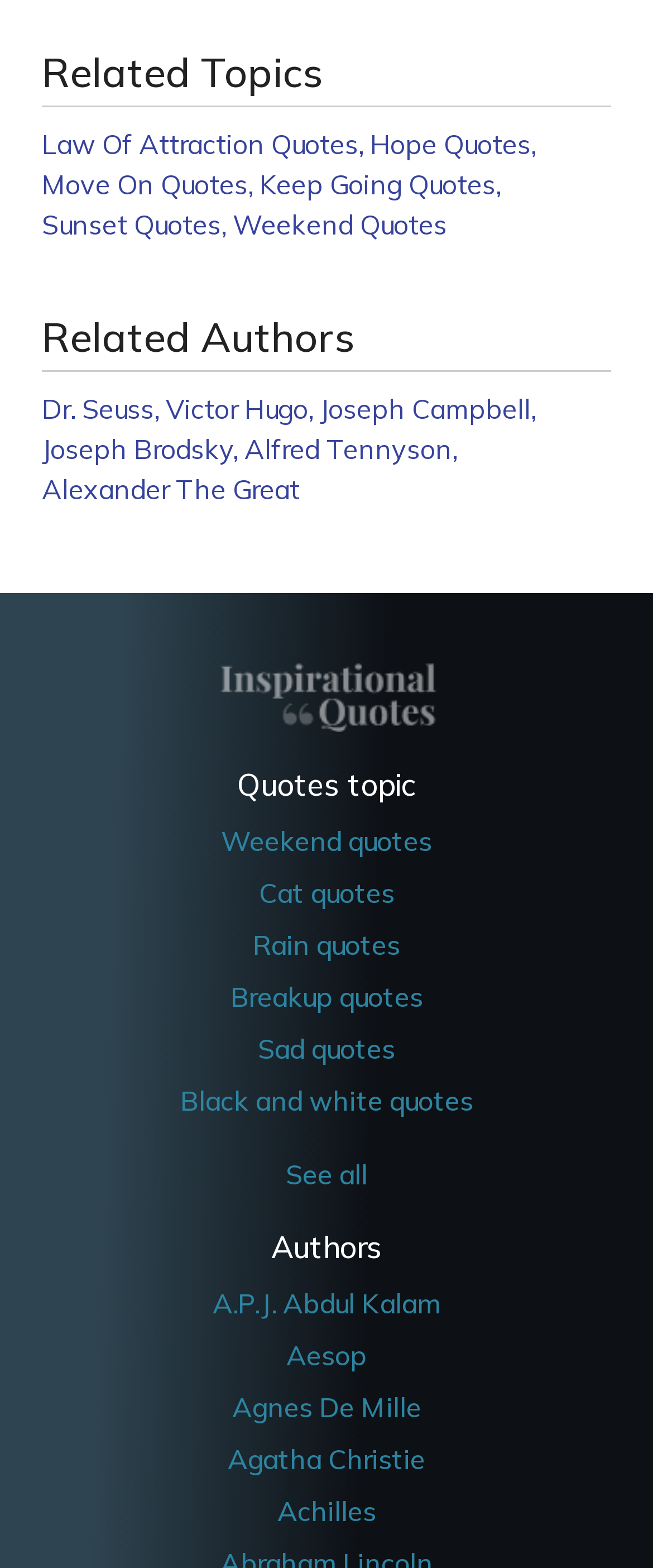Determine the bounding box coordinates of the clickable element to complete this instruction: "Browse Cat quotes". Provide the coordinates in the format of four float numbers between 0 and 1, [left, top, right, bottom].

[0.396, 0.559, 0.604, 0.58]